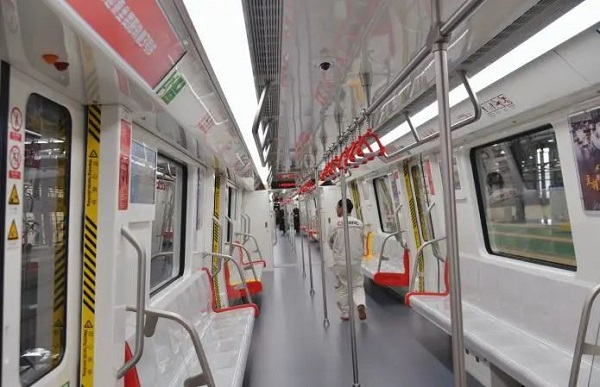Explain the image with as much detail as possible.

The image showcases the interior of a modern train, specifically designed for the new Guiyang metro line 3. The carriage features a sleek, spacious design with predominantly white walls, complemented by vibrant red accents on the seating and handrails. 

The seats are arranged along both sides of the carriage, offering a mixture of seating and standing space for passengers. The interior is well-lit, with overhead lights reflecting off the glossy surface of the ceiling, creating a bright environment. Key safety features are visible, such as warning signs and handles for stability. 

A person dressed in a white uniform is walking through the aisle, emphasizing the train’s readiness for operation. This interior design prioritizes comfort and safety, making it a significant advancement in urban transportation. The first stage of this metro line is notable for being the longest and fastest in Guiyang, with plans for advanced features like real-time information displays in each carriage.